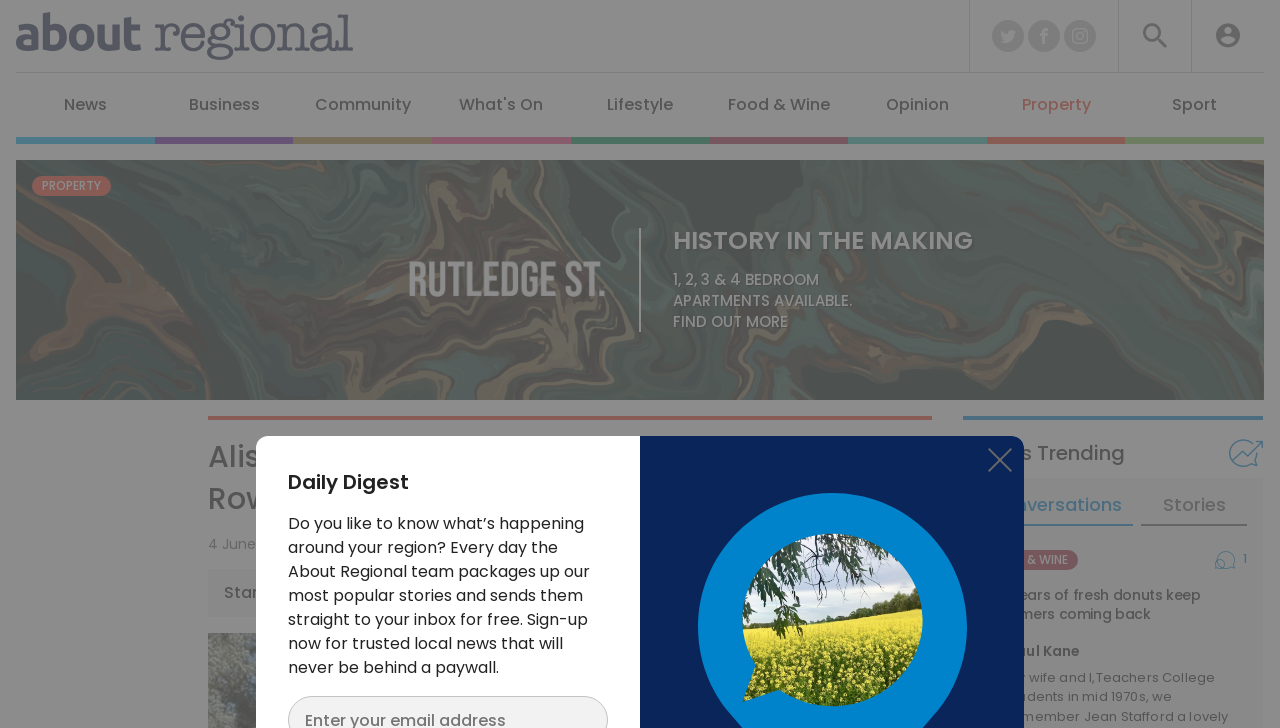Pinpoint the bounding box coordinates of the element you need to click to execute the following instruction: "Read Fifty years of fresh donuts keep customers coming back". The bounding box should be represented by four float numbers between 0 and 1, in the format [left, top, right, bottom].

[0.765, 0.803, 0.938, 0.857]